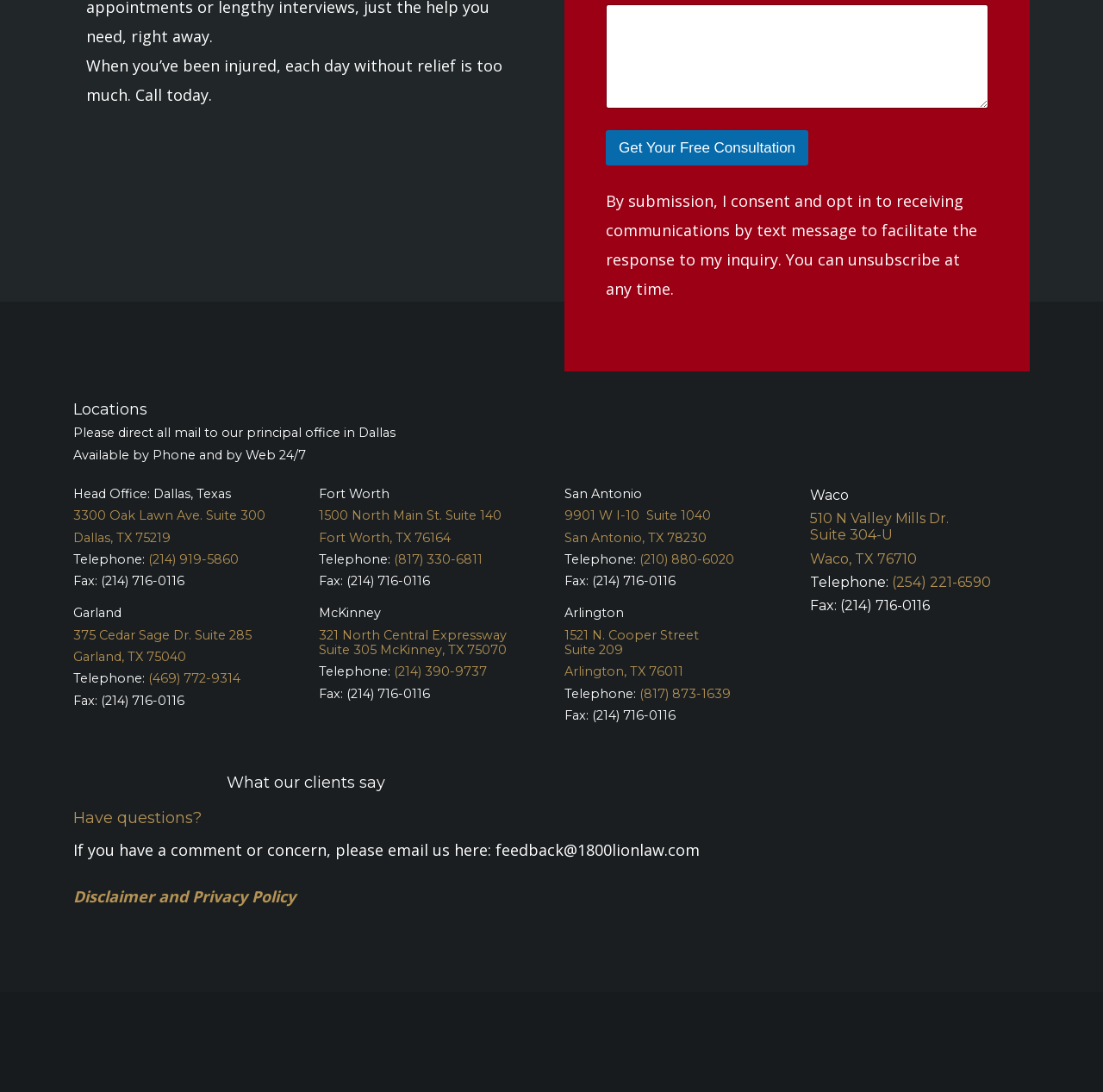Pinpoint the bounding box coordinates for the area that should be clicked to perform the following instruction: "View the head office location".

[0.066, 0.446, 0.266, 0.46]